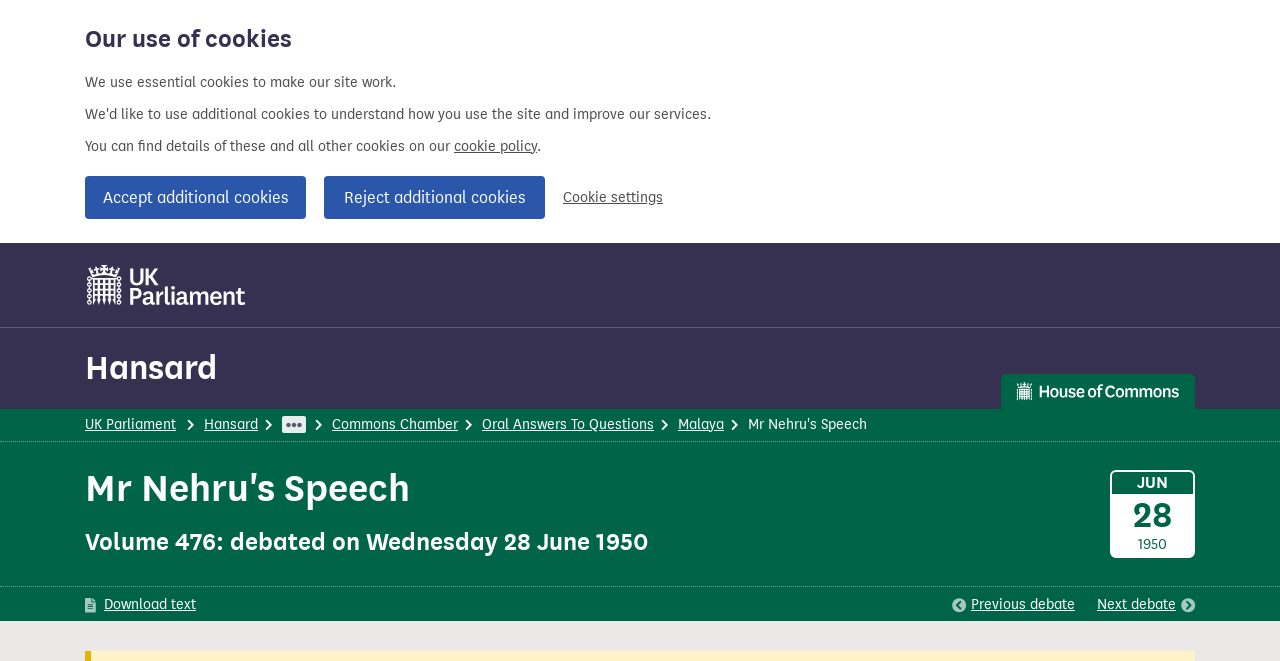Please indicate the bounding box coordinates for the clickable area to complete the following task: "go to UK Parliament". The coordinates should be specified as four float numbers between 0 and 1, i.e., [left, top, right, bottom].

[0.066, 0.398, 0.194, 0.465]